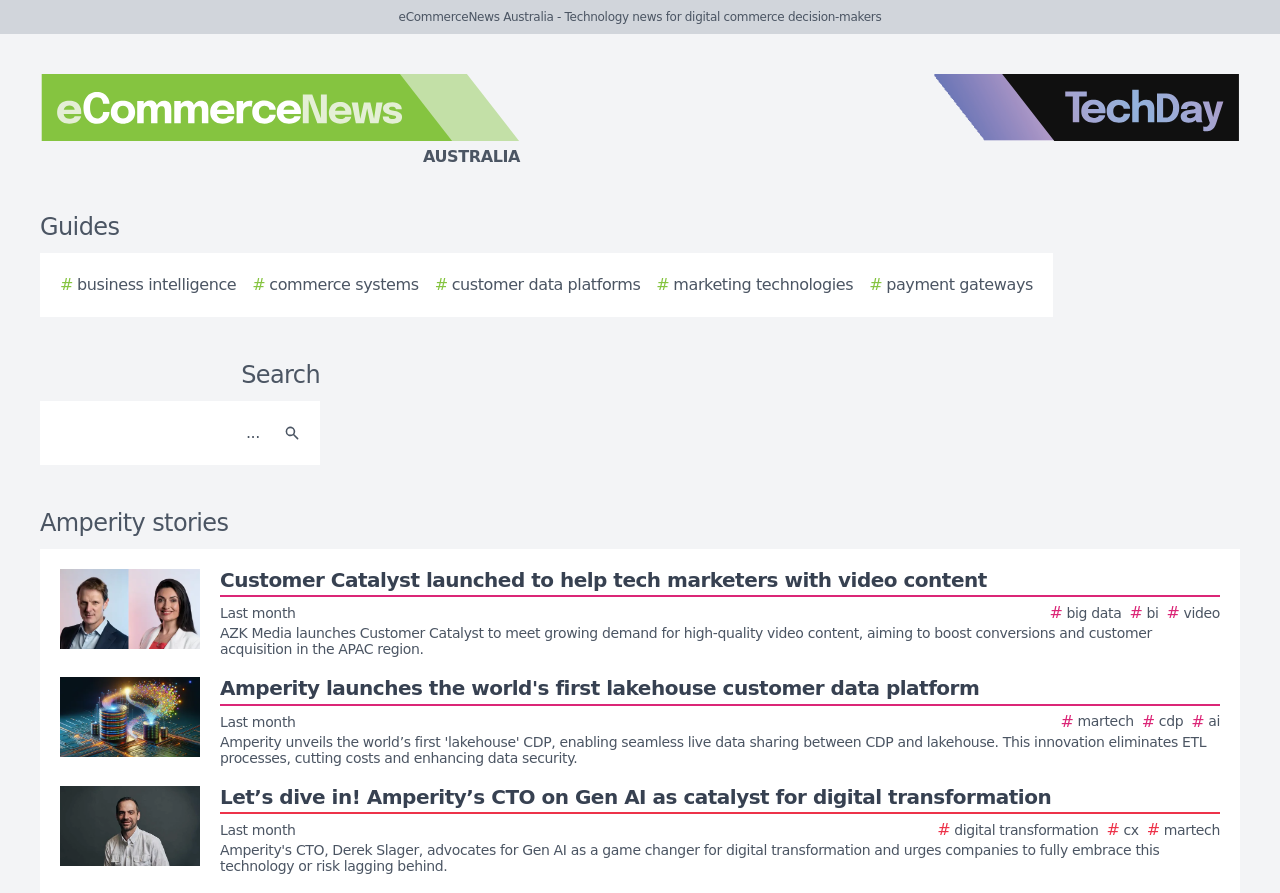Locate the UI element described as follows: "aria-label="Search"". Return the bounding box coordinates as four float numbers between 0 and 1 in the order [left, top, right, bottom].

[0.212, 0.458, 0.244, 0.512]